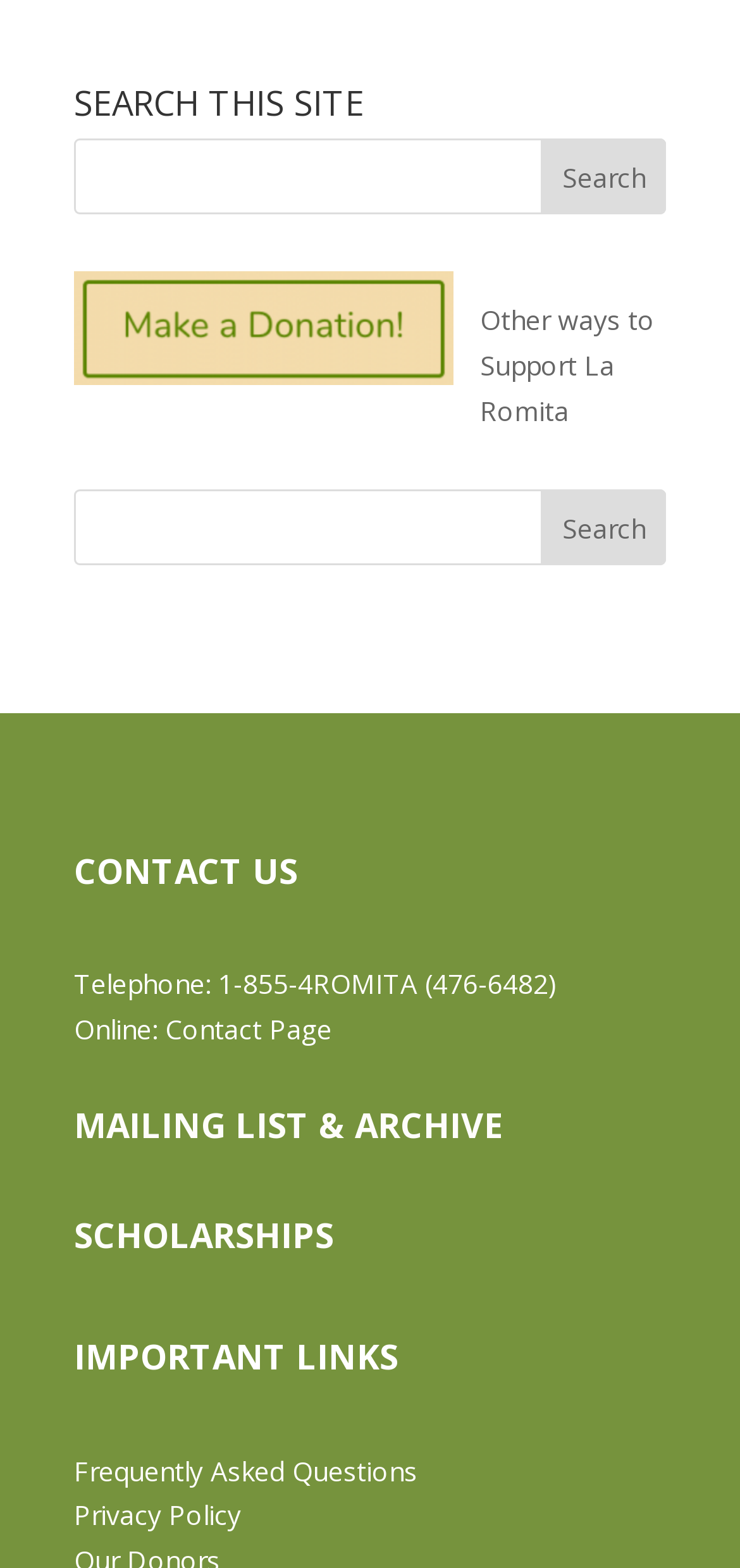What is the purpose of the 'MAILING LIST & ARCHIVE' link?
Provide an in-depth answer to the question, covering all aspects.

The 'MAILING LIST & ARCHIVE' link is likely used to access a mailing list and archive of past communications or newsletters from La Romita, allowing users to stay updated on the organization's activities.